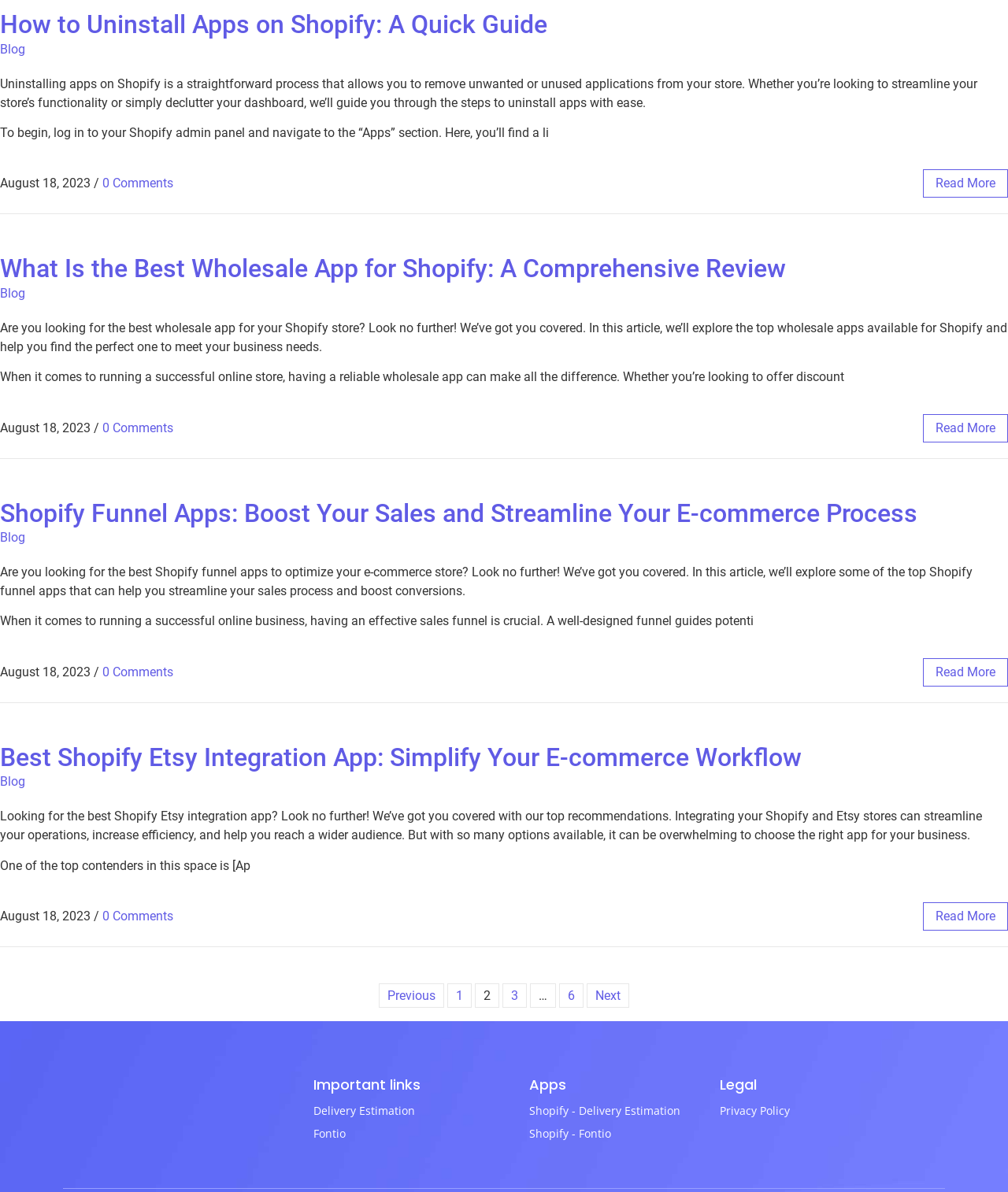Using the provided description info@foxmontcapital.com, find the bounding box coordinates for the UI element. Provide the coordinates in (top-left x, top-left y, bottom-right x, bottom-right y) format, ensuring all values are between 0 and 1.

None